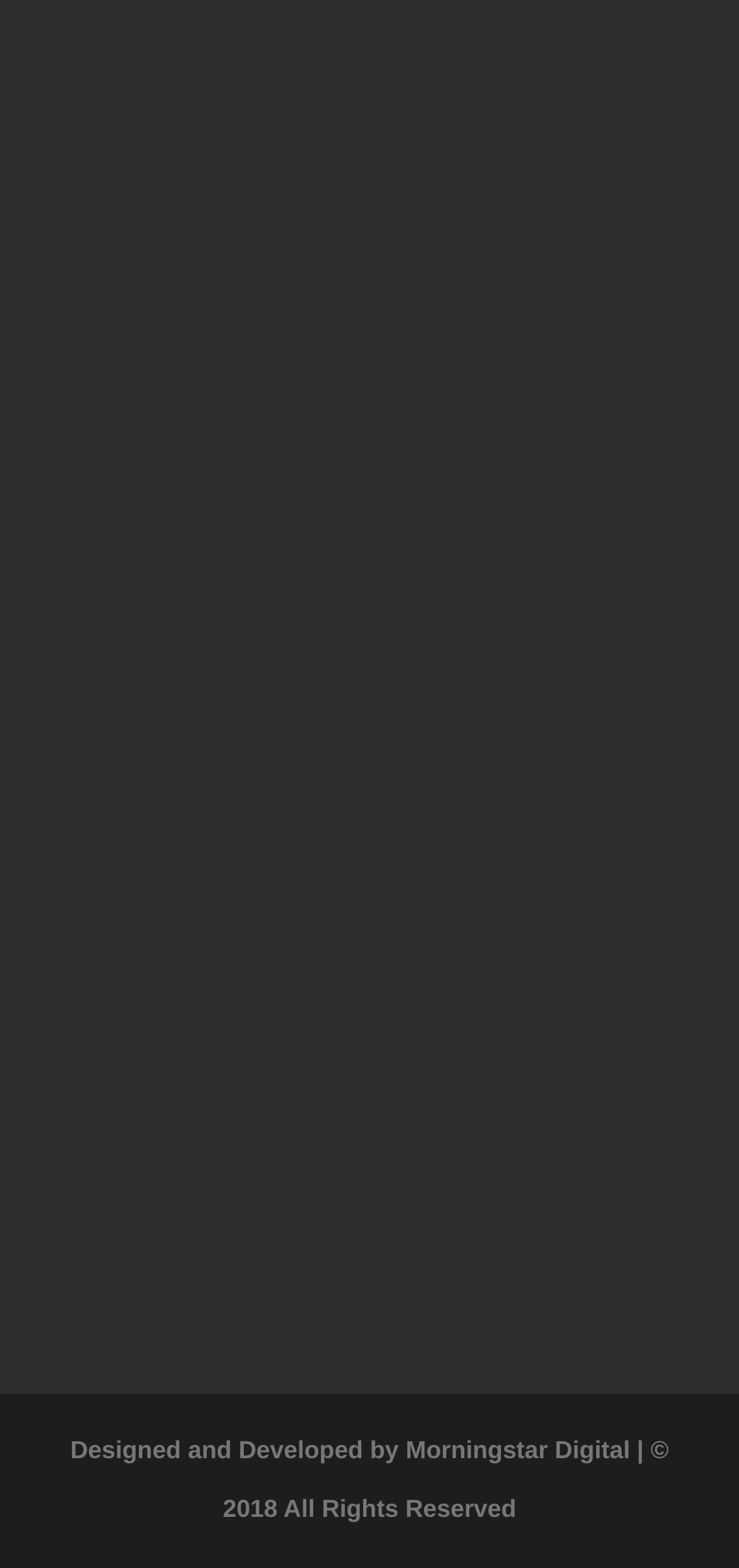Provide the bounding box coordinates of the UI element that matches the description: "scott@syplastering.com.au".

[0.2, 0.806, 0.694, 0.827]